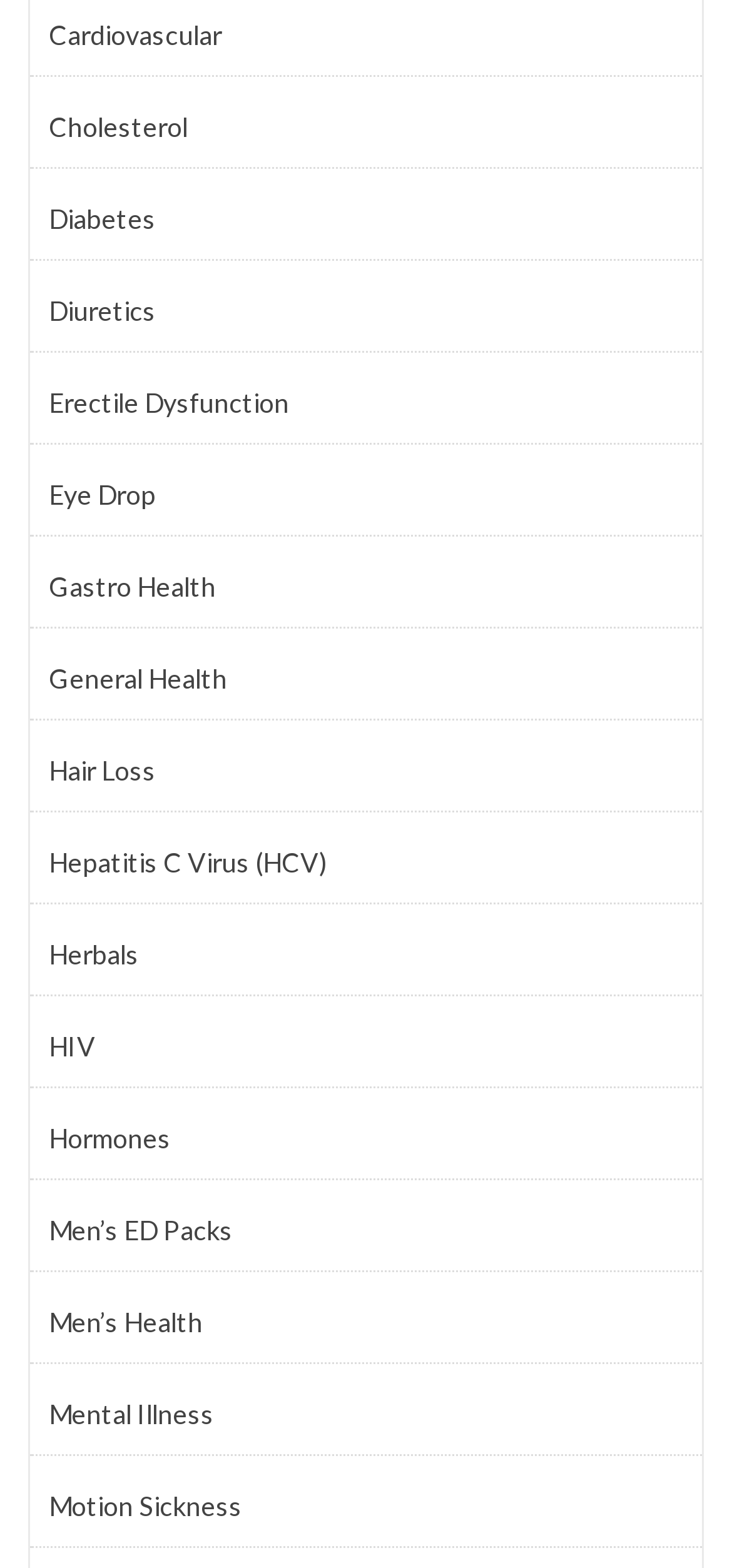Please provide the bounding box coordinates in the format (top-left x, top-left y, bottom-right x, bottom-right y). Remember, all values are floating point numbers between 0 and 1. What is the bounding box coordinate of the region described as: Motion Sickness

[0.067, 0.947, 0.933, 0.974]